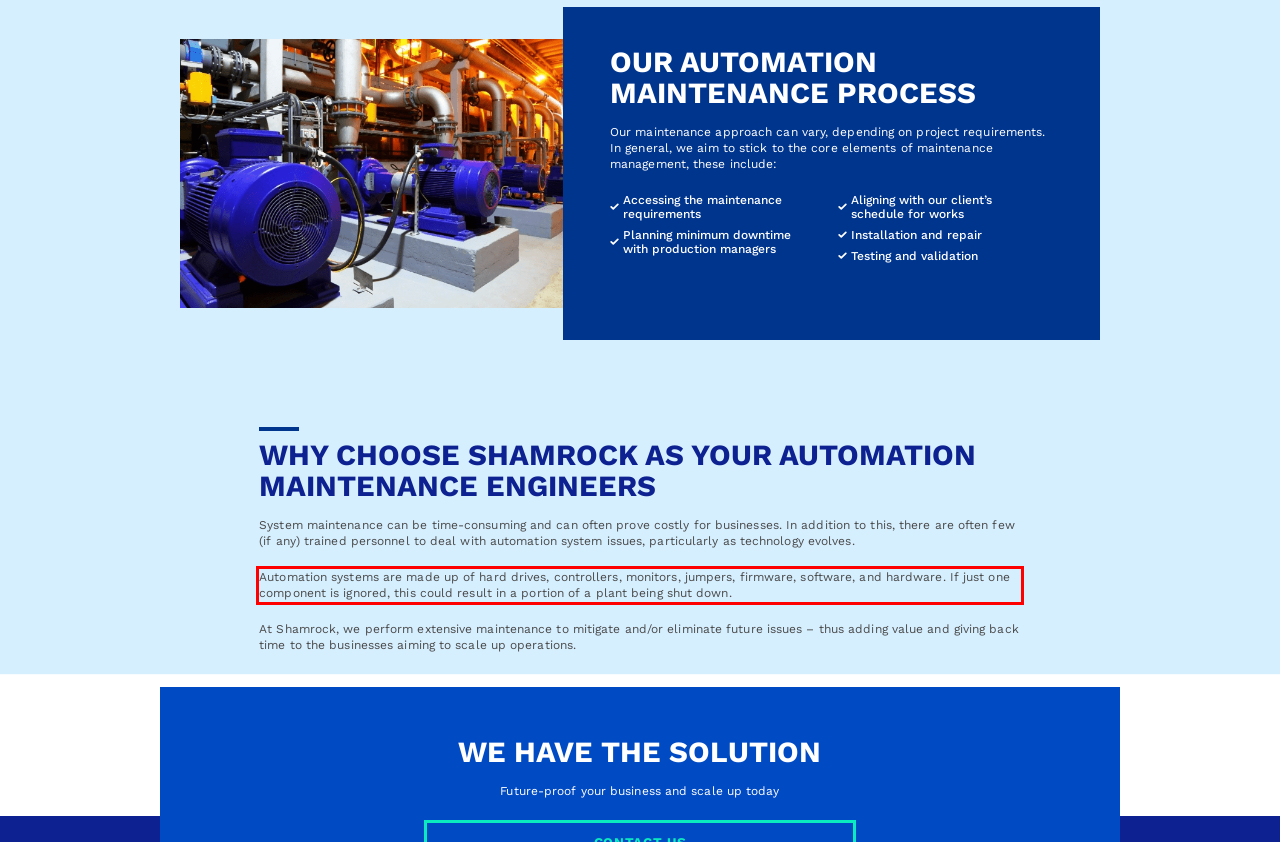View the screenshot of the webpage and identify the UI element surrounded by a red bounding box. Extract the text contained within this red bounding box.

Automation systems are made up of hard drives, controllers, monitors, jumpers, firmware, software, and hardware. If just one component is ignored, this could result in a portion of a plant being shut down.